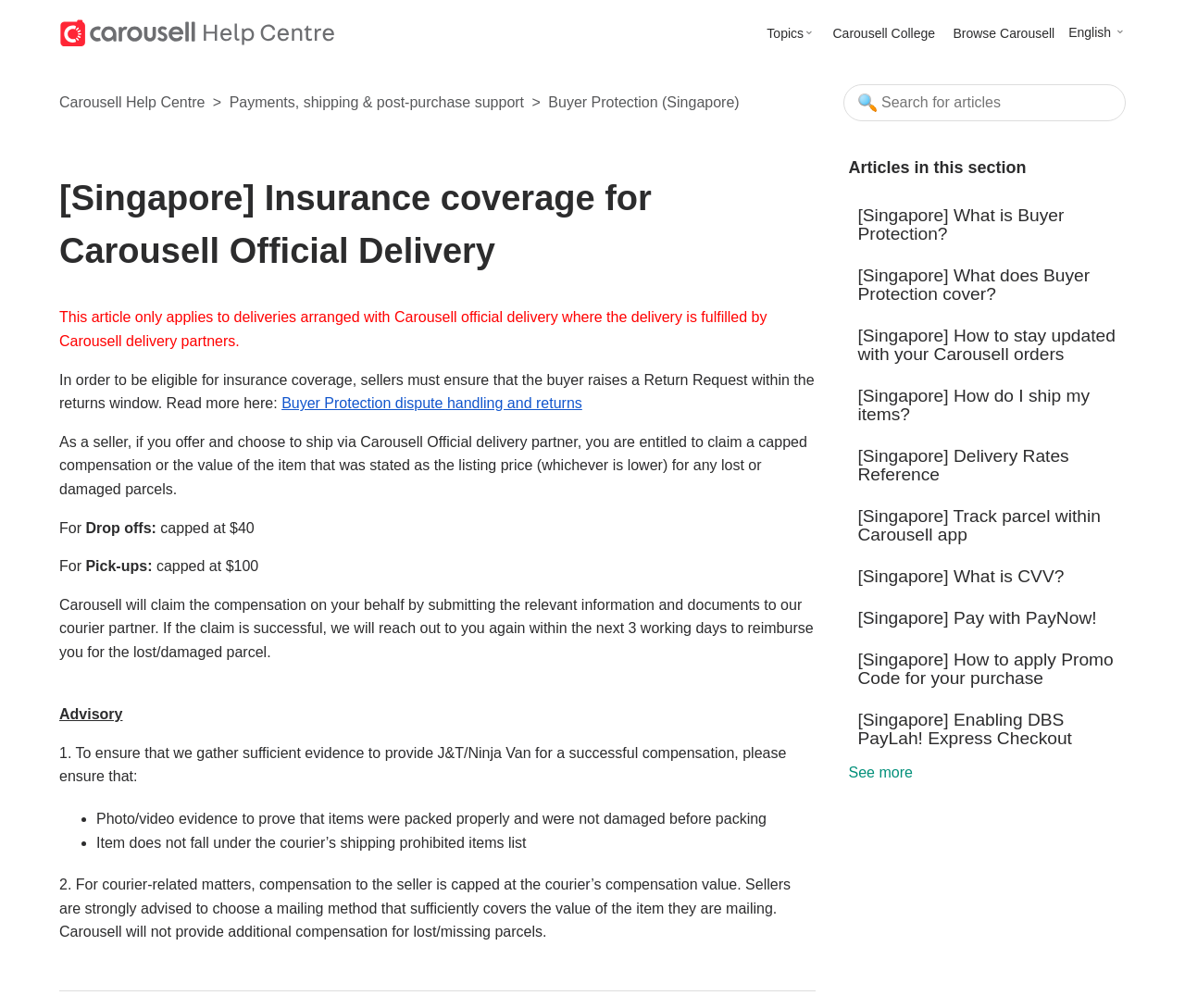Can you determine the main header of this webpage?

[Singapore] Insurance coverage for Carousell Official Delivery